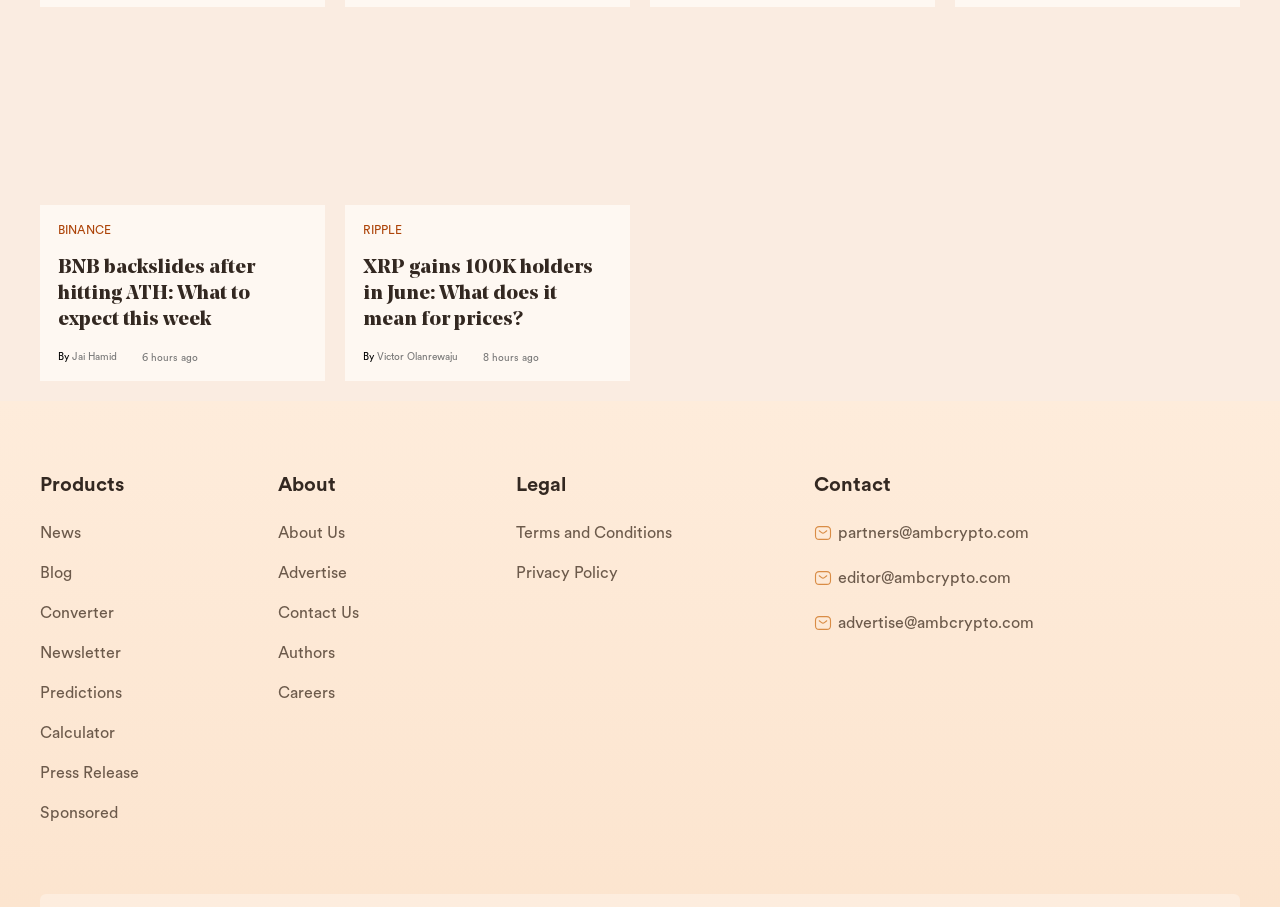Return the bounding box coordinates of the UI element that corresponds to this description: "Terms and Conditions". The coordinates must be given as four float numbers in the range of 0 and 1, [left, top, right, bottom].

[0.403, 0.566, 0.589, 0.611]